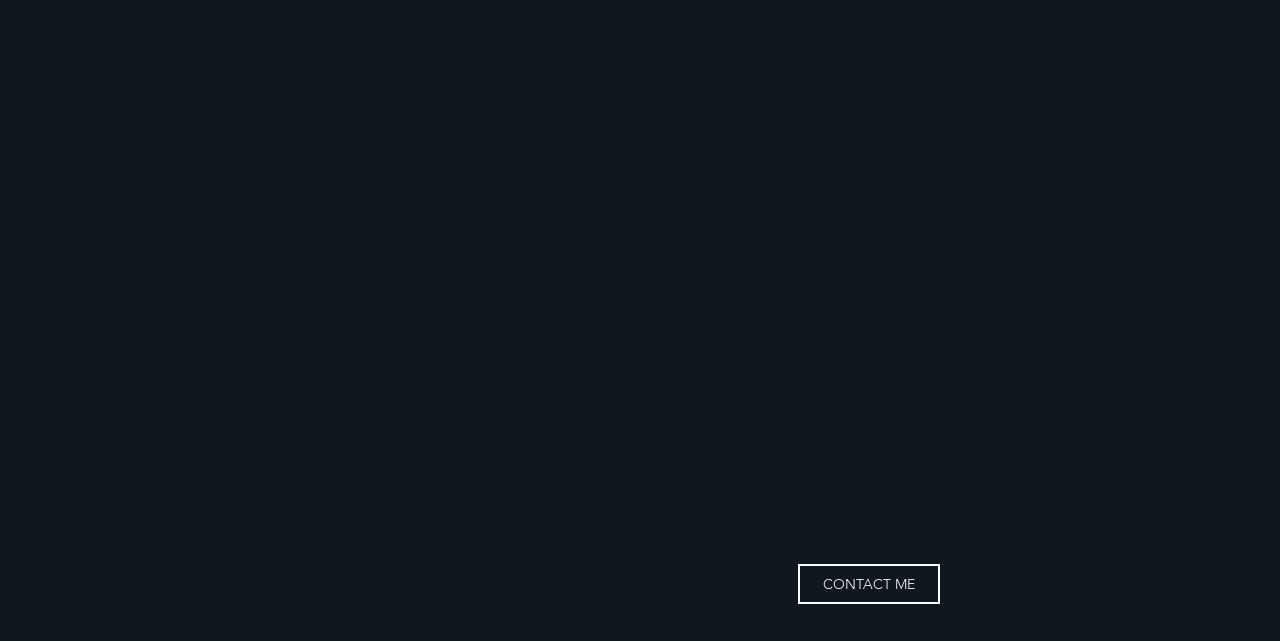What is the purpose of the 'buy' button?
Your answer should be a single word or phrase derived from the screenshot.

To make a purchase